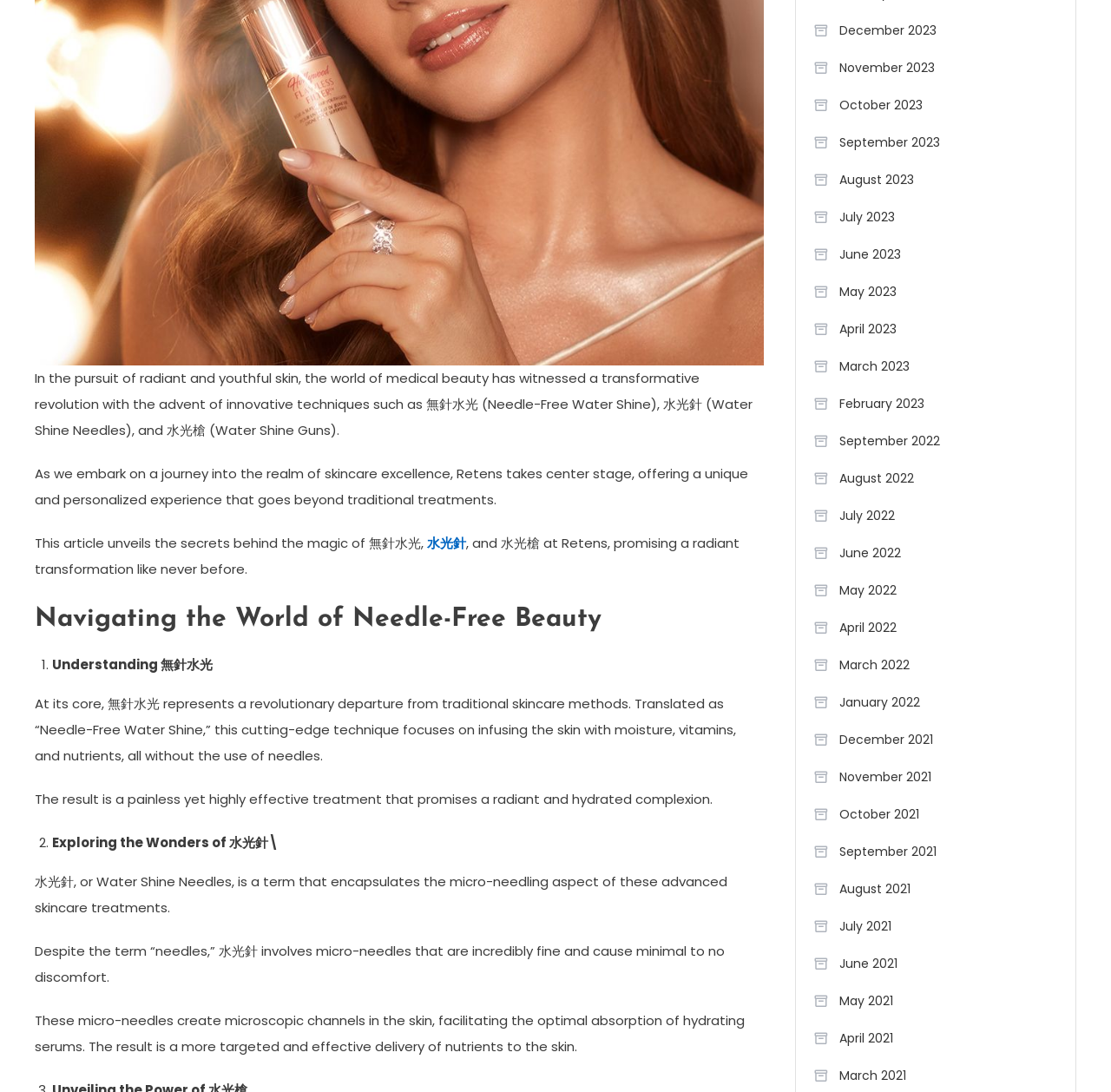Locate the bounding box coordinates of the clickable part needed for the task: "Click the link to learn about Water Shine Needles".

[0.384, 0.489, 0.42, 0.505]